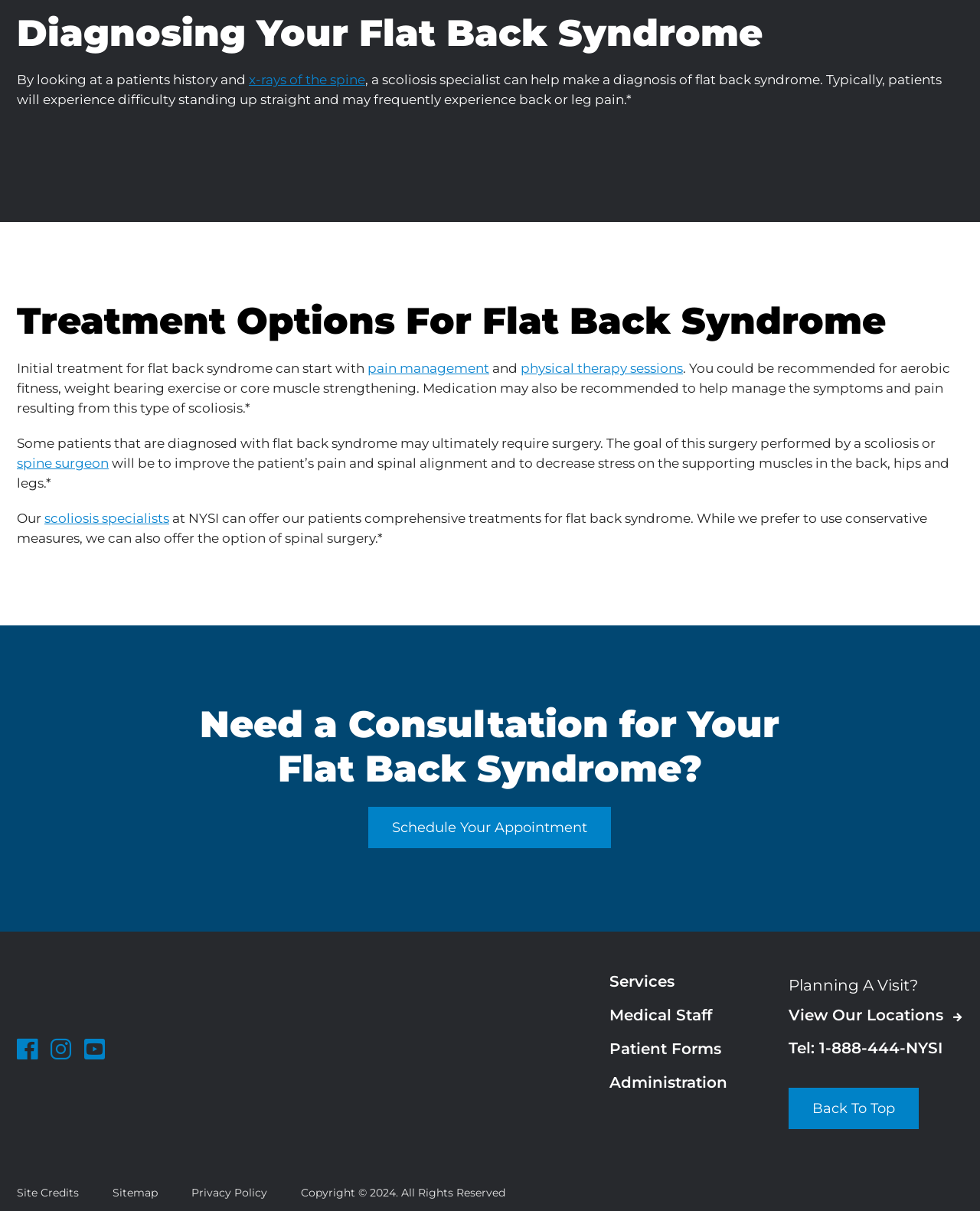Show the bounding box coordinates for the element that needs to be clicked to execute the following instruction: "Schedule an appointment". Provide the coordinates in the form of four float numbers between 0 and 1, i.e., [left, top, right, bottom].

[0.376, 0.666, 0.624, 0.7]